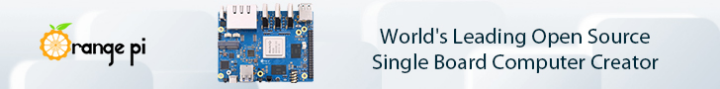Please answer the following question using a single word or phrase: 
What is the color of the PCB?

Blue